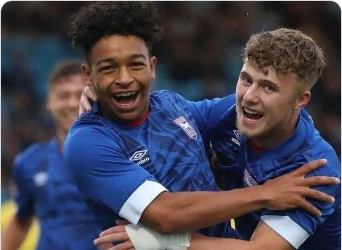Explain in detail what you see in the image.

Celebrating a triumphant moment, two young footballers share joyous camaraderie on the field. Dressed in vibrant blue jerseys, they exemplify the spirit of teamwork and achievement at the STATSports SuperCupNI, a tournament renowned for showcasing emerging talent in youth football. One player, with curly hair and an exuberant smile, embraces his teammate, who beams with excitement. This image captures the essence of youth sports—a blend of passion, friendship, and the thrill of competition, highlighting the memorable experiences that the SuperCupNI offers to aspiring athletes. The backdrop hints at a lively atmosphere, further emphasizing the significance of this moment in their sporting journey.